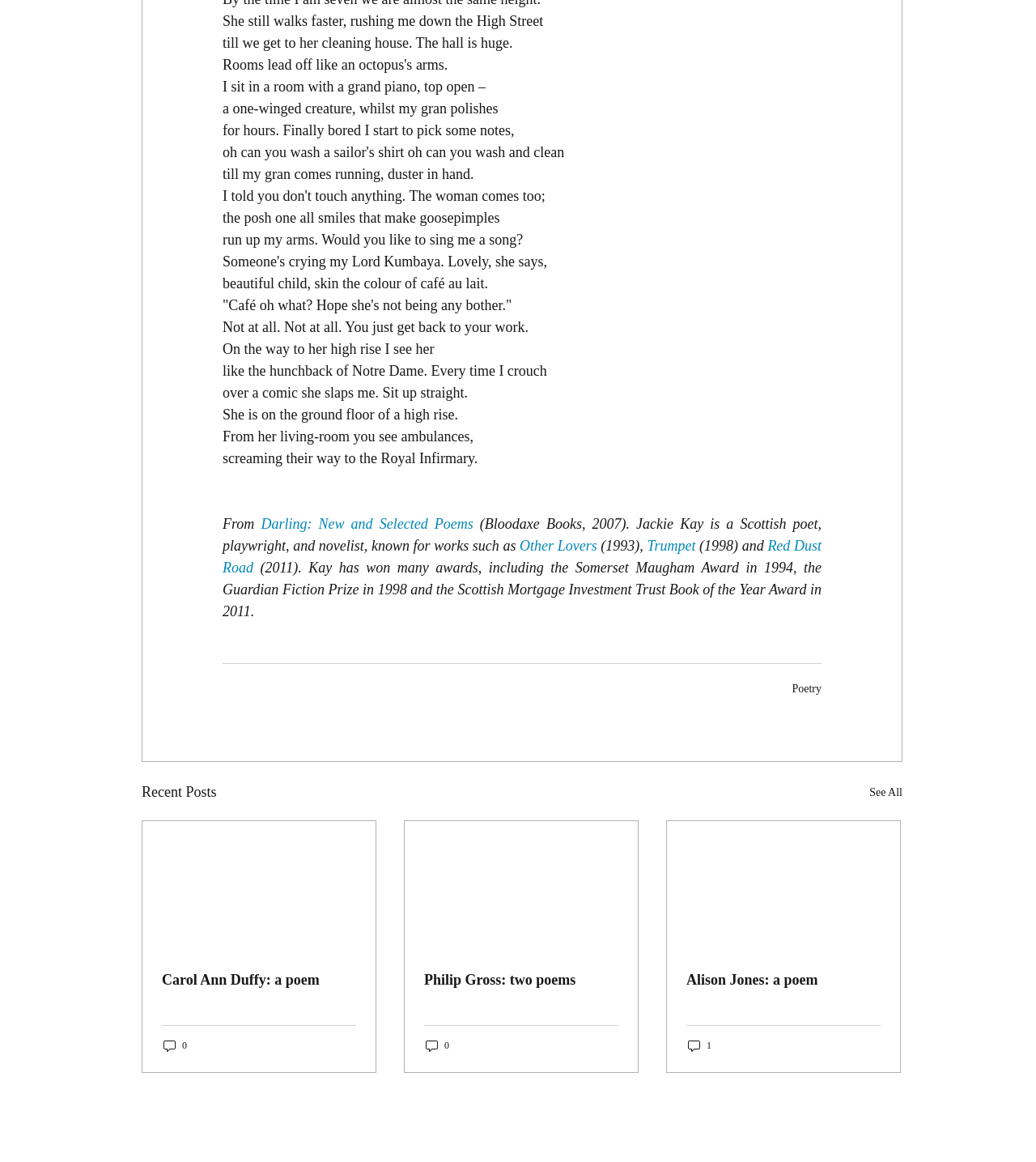How many articles are listed under 'Recent Posts'?
Answer the question with just one word or phrase using the image.

3